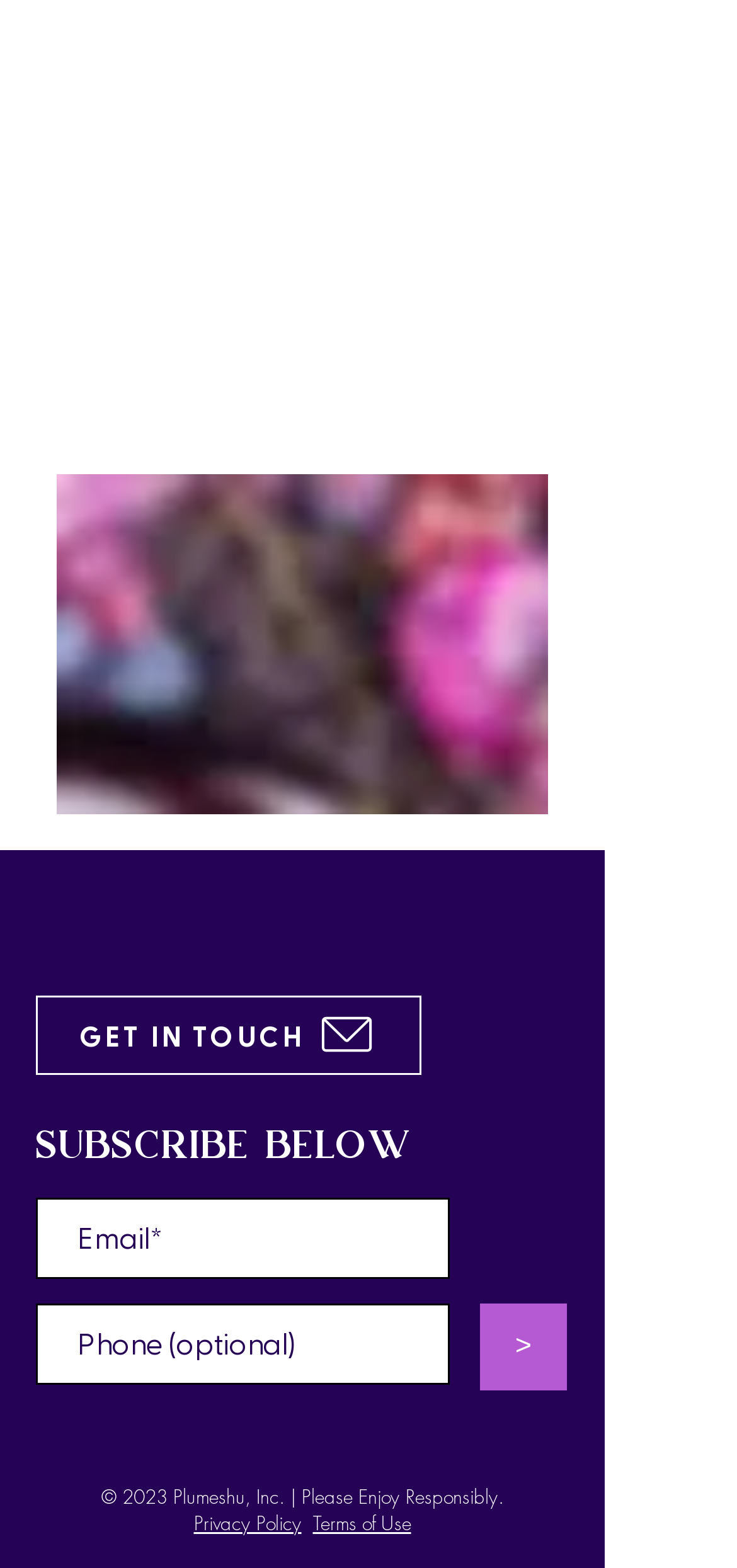Please analyze the image and provide a thorough answer to the question:
How many social media platforms are listed?

The social media platforms listed are Instagram, TikTok, and YouTube, which are part of the 'Social Bar' section on the webpage.